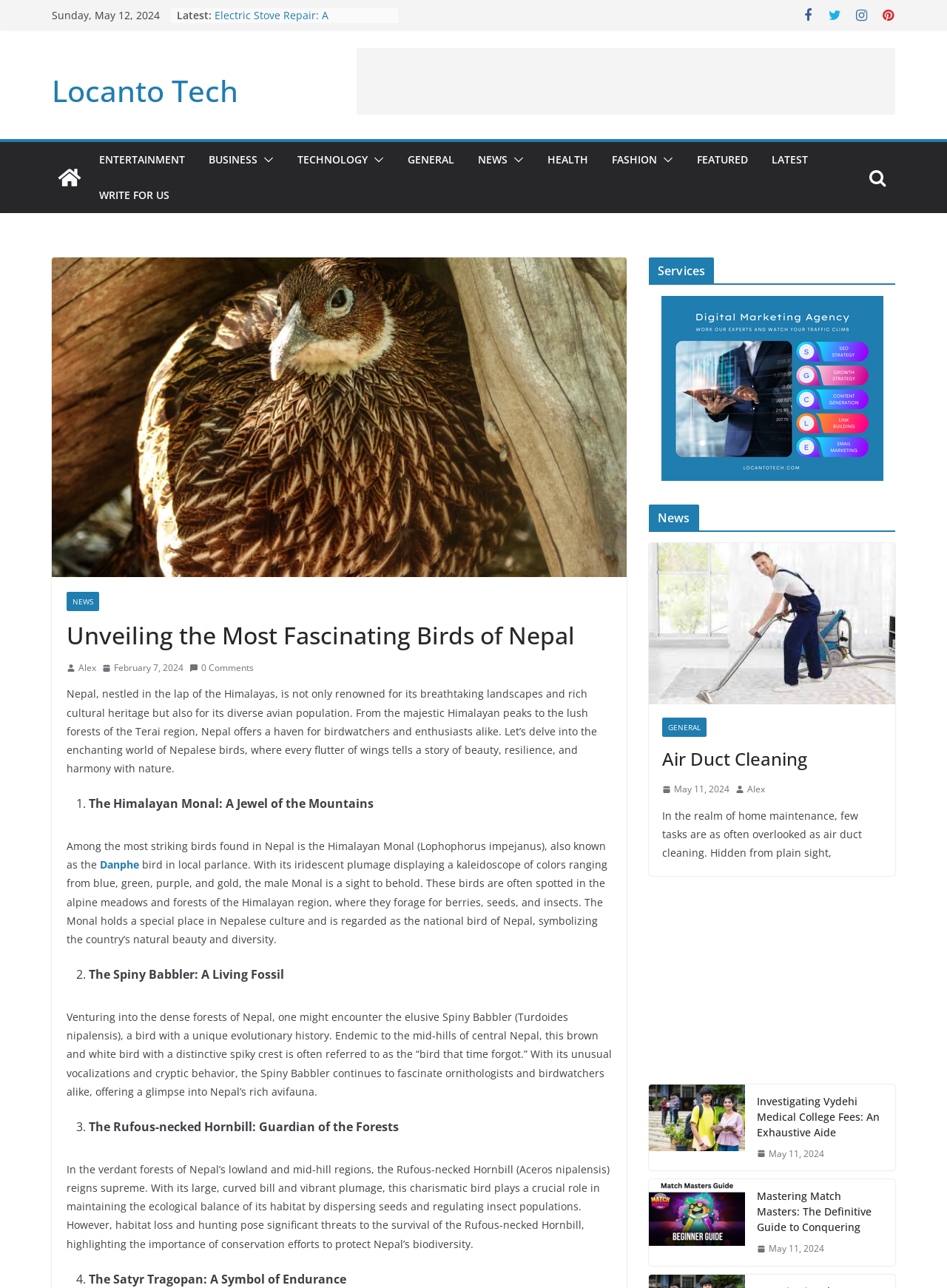Identify the coordinates of the bounding box for the element that must be clicked to accomplish the instruction: "Click on the 'ENTERTAINMENT' link".

[0.105, 0.116, 0.195, 0.132]